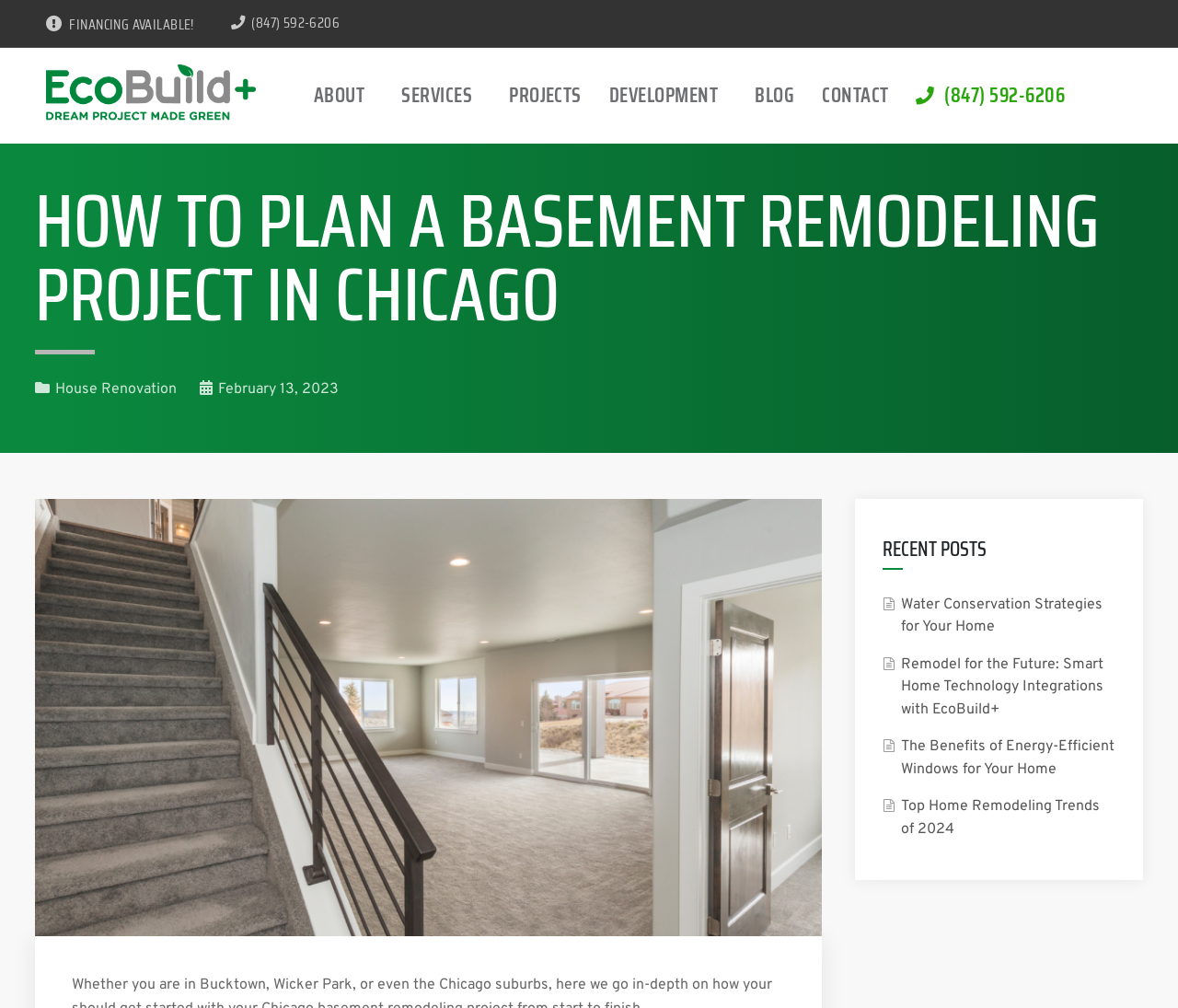What is the name of the company?
Examine the screenshot and reply with a single word or phrase.

EcoBuild+